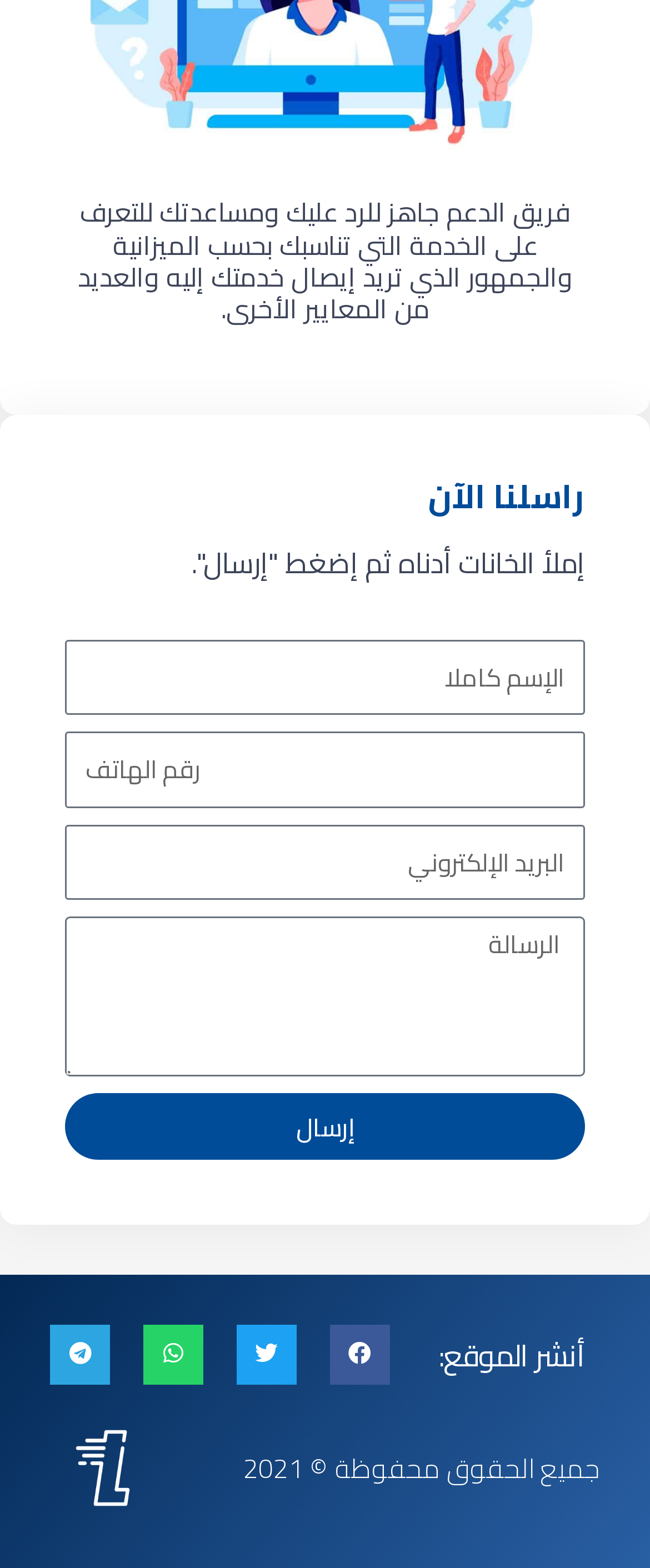Identify the bounding box coordinates of the section to be clicked to complete the task described by the following instruction: "Click the send button". The coordinates should be four float numbers between 0 and 1, formatted as [left, top, right, bottom].

[0.1, 0.697, 0.9, 0.74]